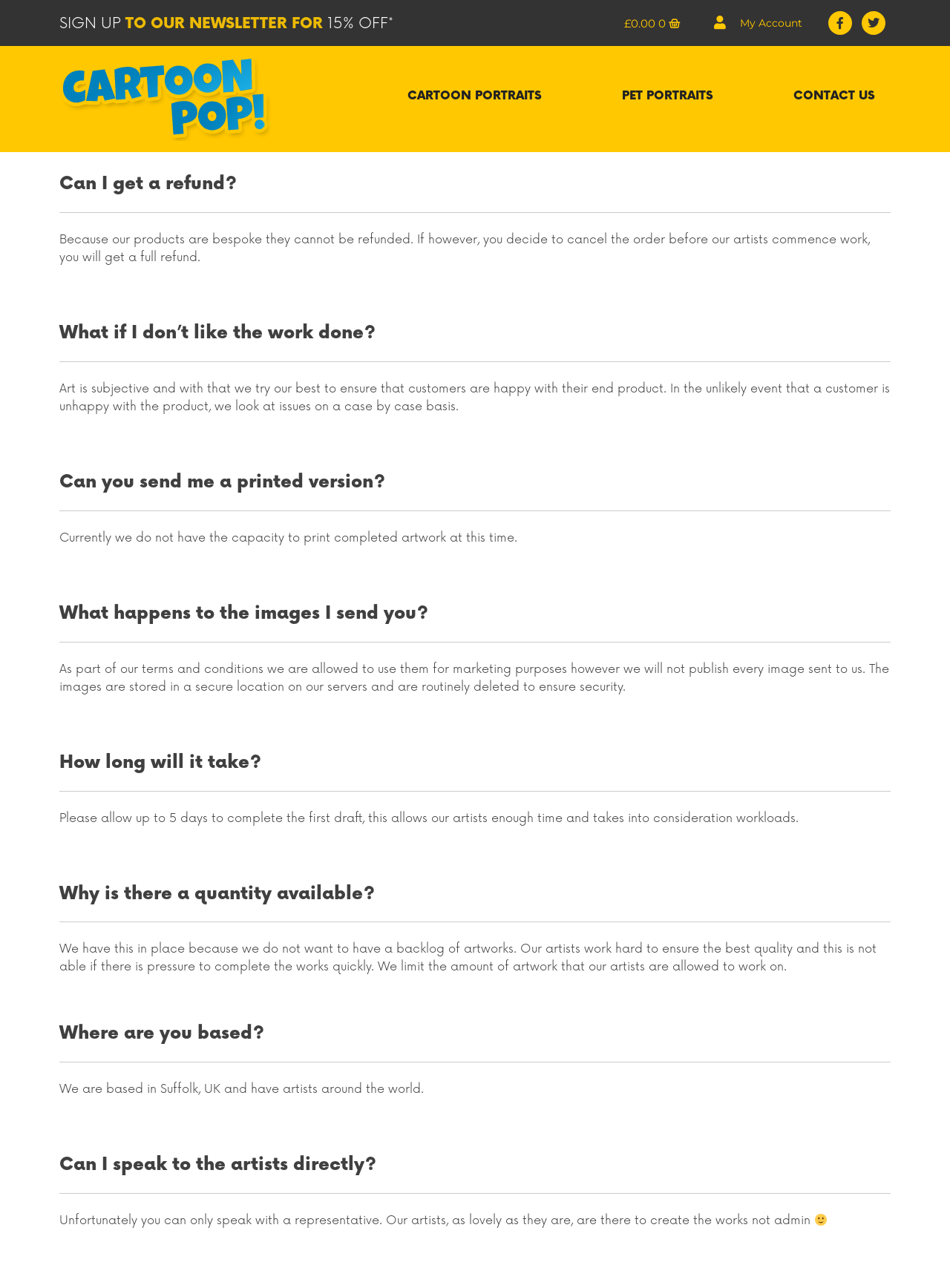Where is the company based?
Answer with a single word or phrase, using the screenshot for reference.

Suffolk, UK